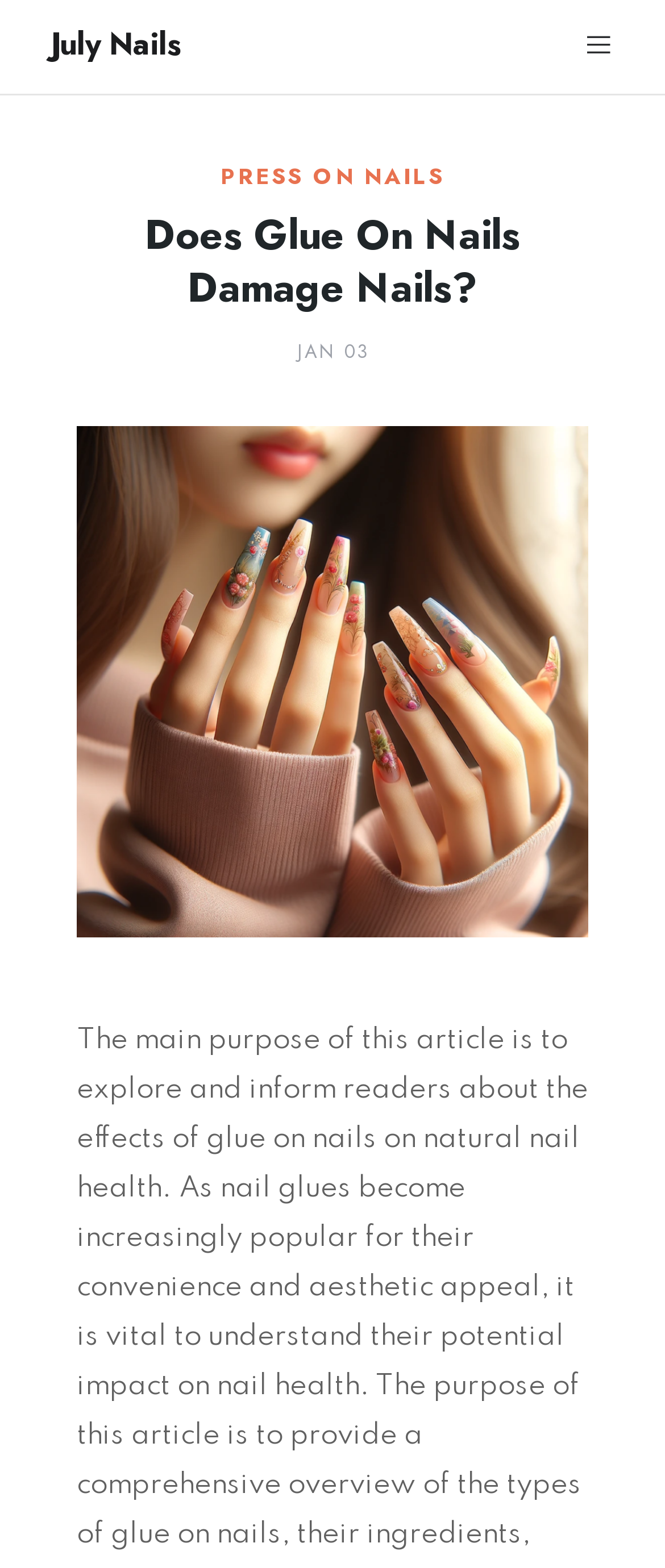Use a single word or phrase to answer the question: 
Is there an image in the article?

Yes